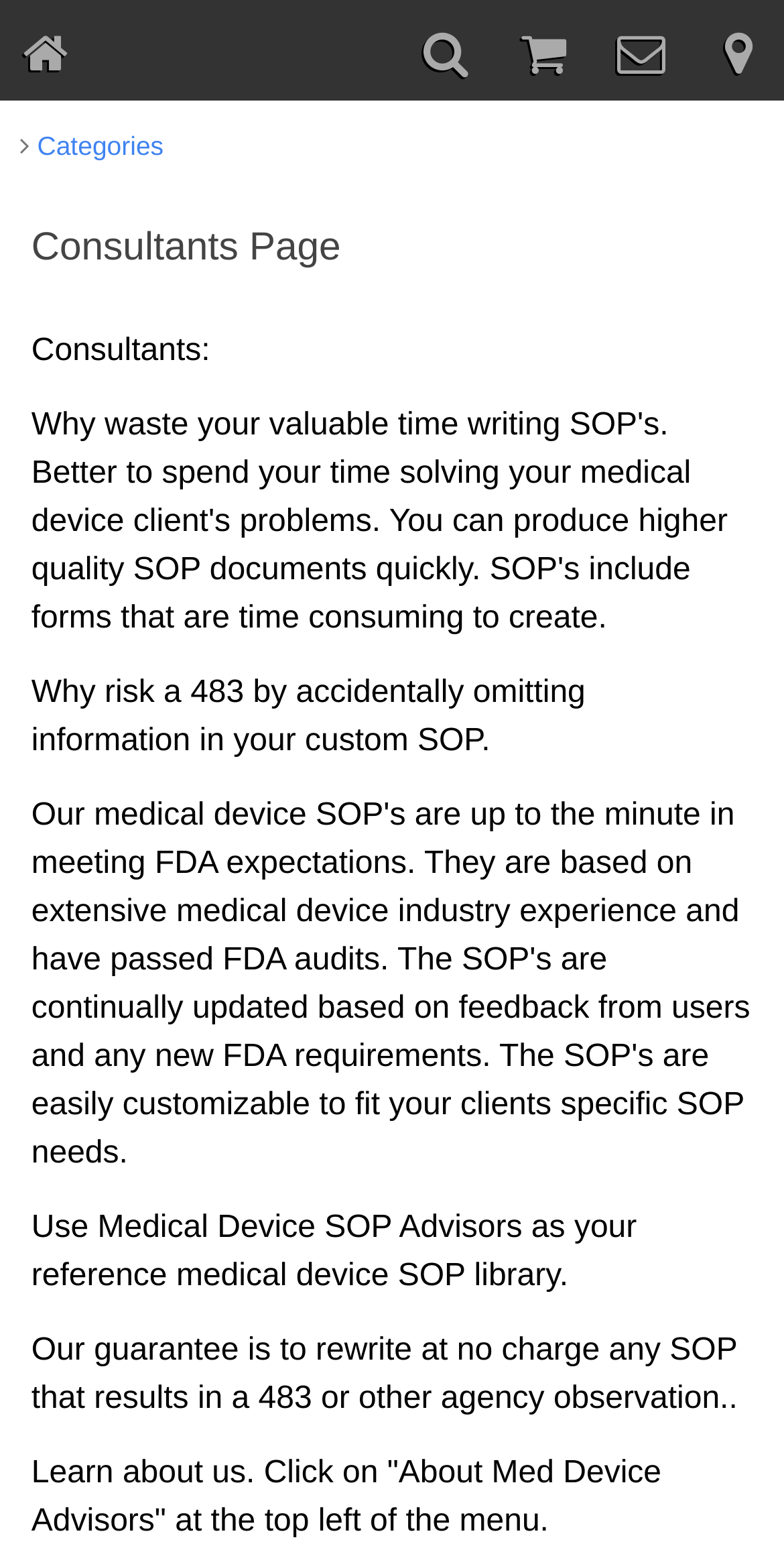Given the description Categories, predict the bounding box coordinates of the UI element. Ensure the coordinates are in the format (top-left x, top-left y, bottom-right x, bottom-right y) and all values are between 0 and 1.

[0.025, 0.082, 0.209, 0.107]